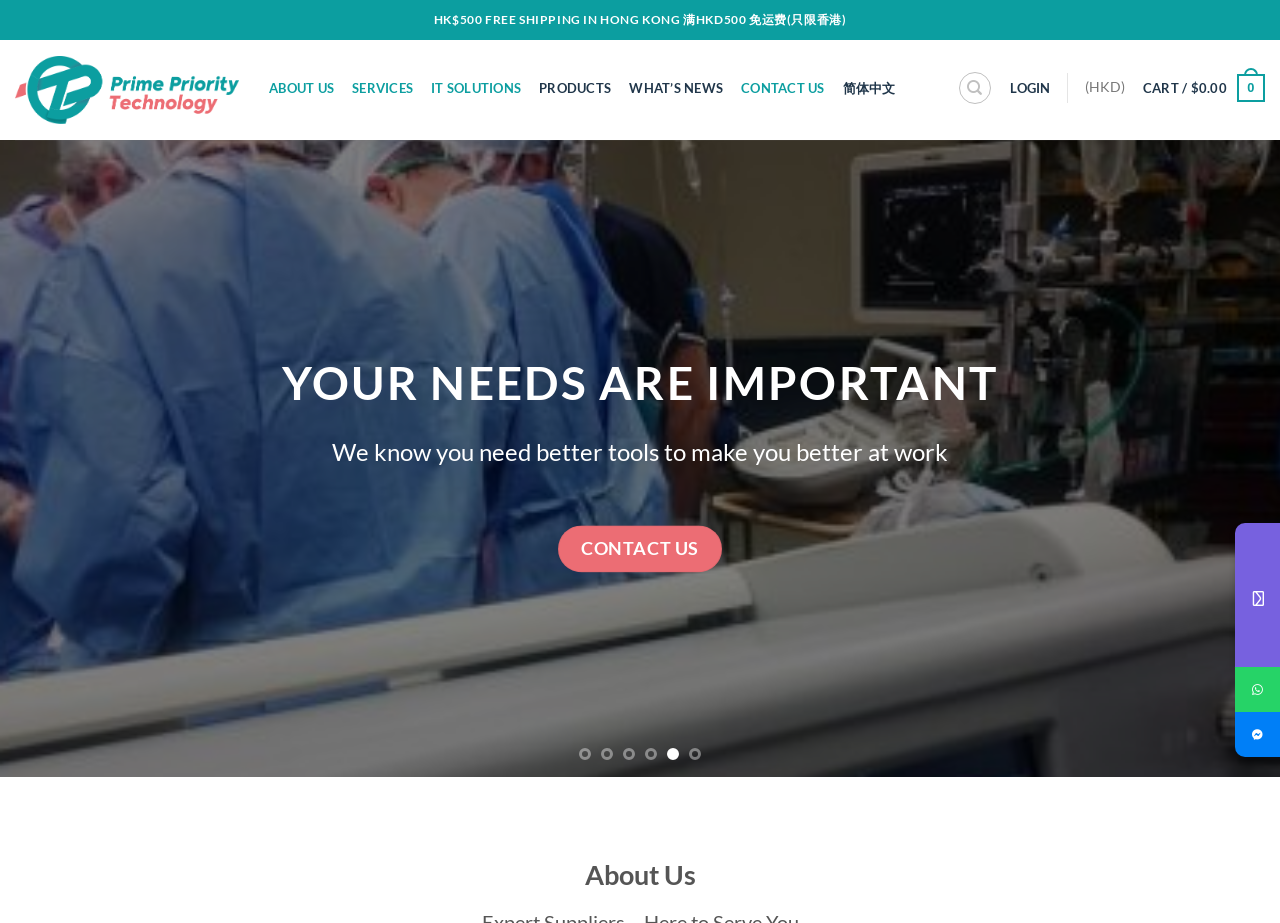Can you look at the image and give a comprehensive answer to the question:
What is the language option available?

The webpage provides a language option link labeled '简体中文' which indicates that the available language option is Simplified Chinese.